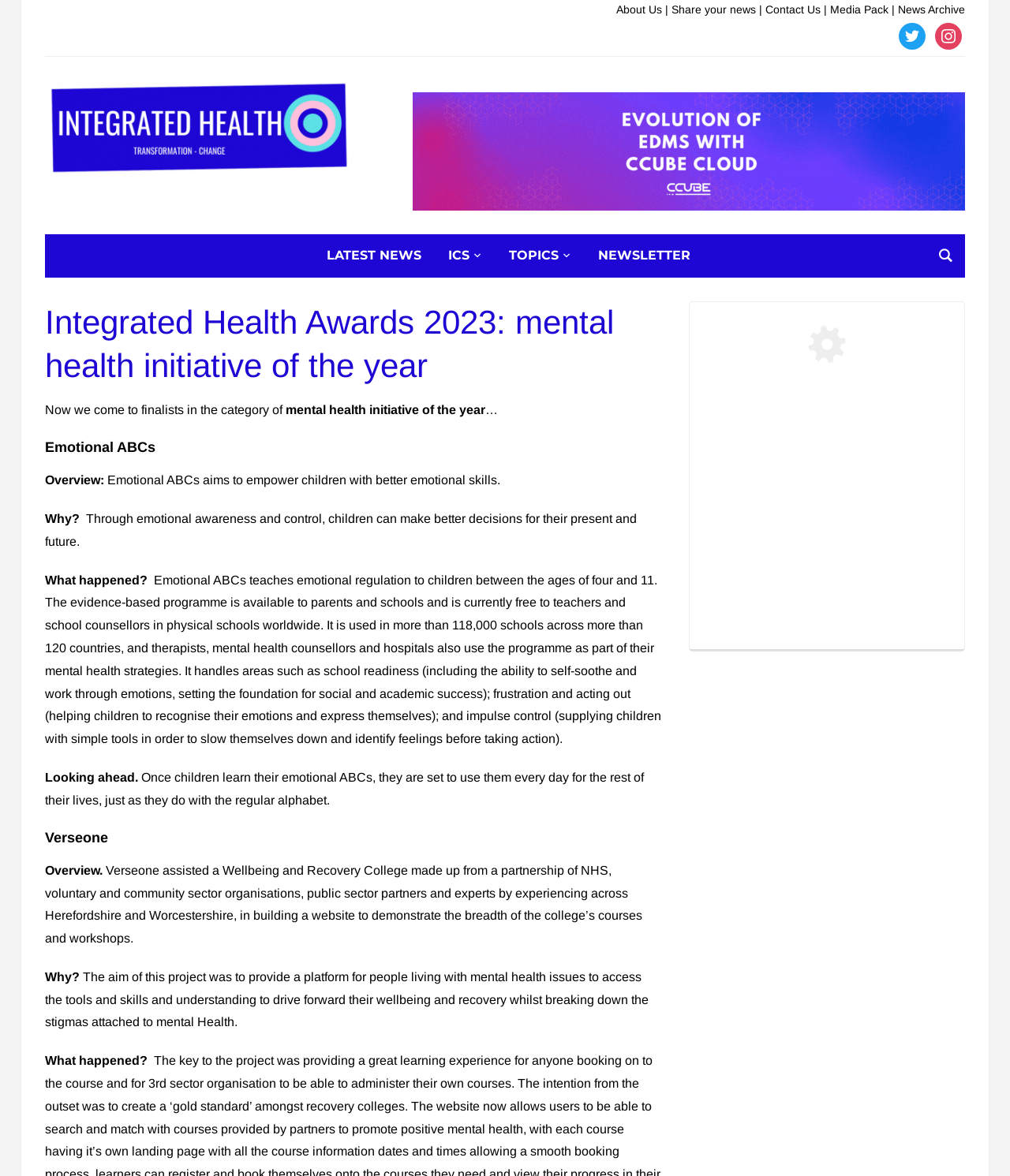Could you highlight the region that needs to be clicked to execute the instruction: "Visit the 'Integrated Healthcare' website"?

[0.044, 0.107, 0.357, 0.119]